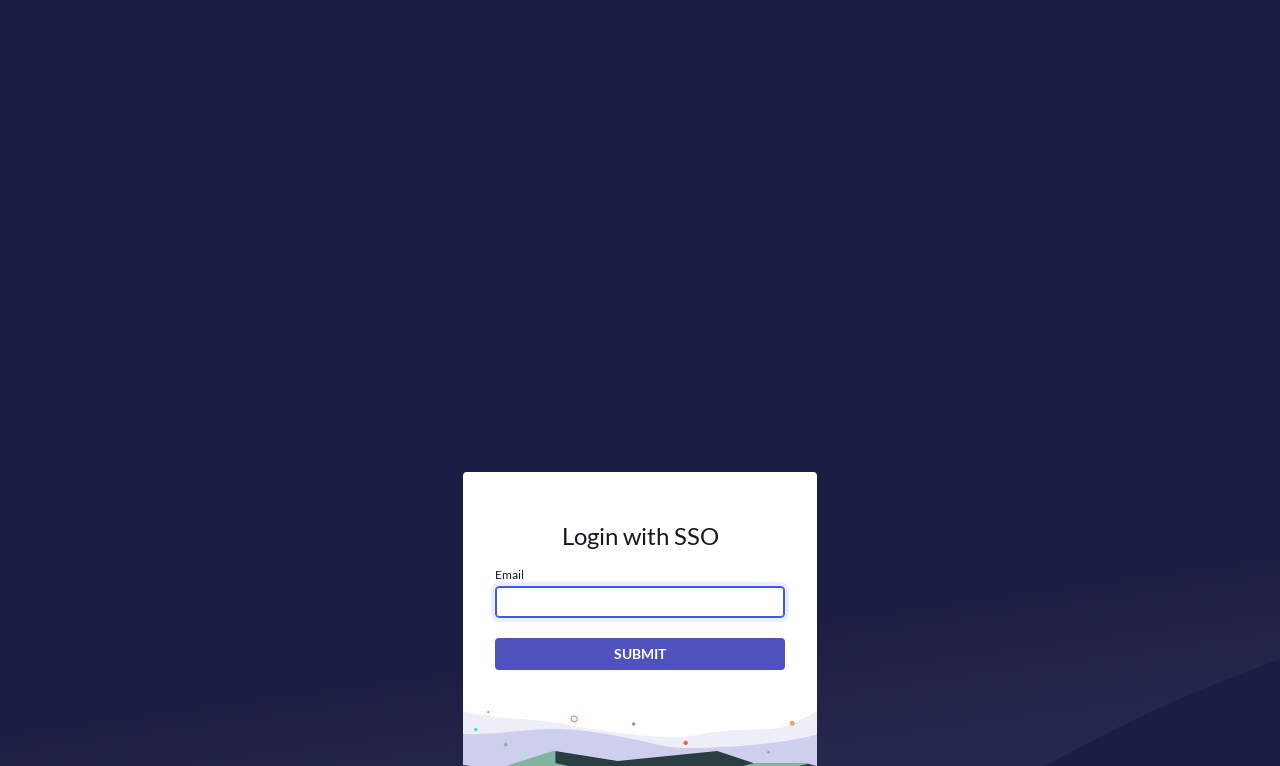Identify the bounding box for the UI element described as: "SUBMIT". Ensure the coordinates are four float numbers between 0 and 1, formatted as [left, top, right, bottom].

[0.387, 0.833, 0.613, 0.875]